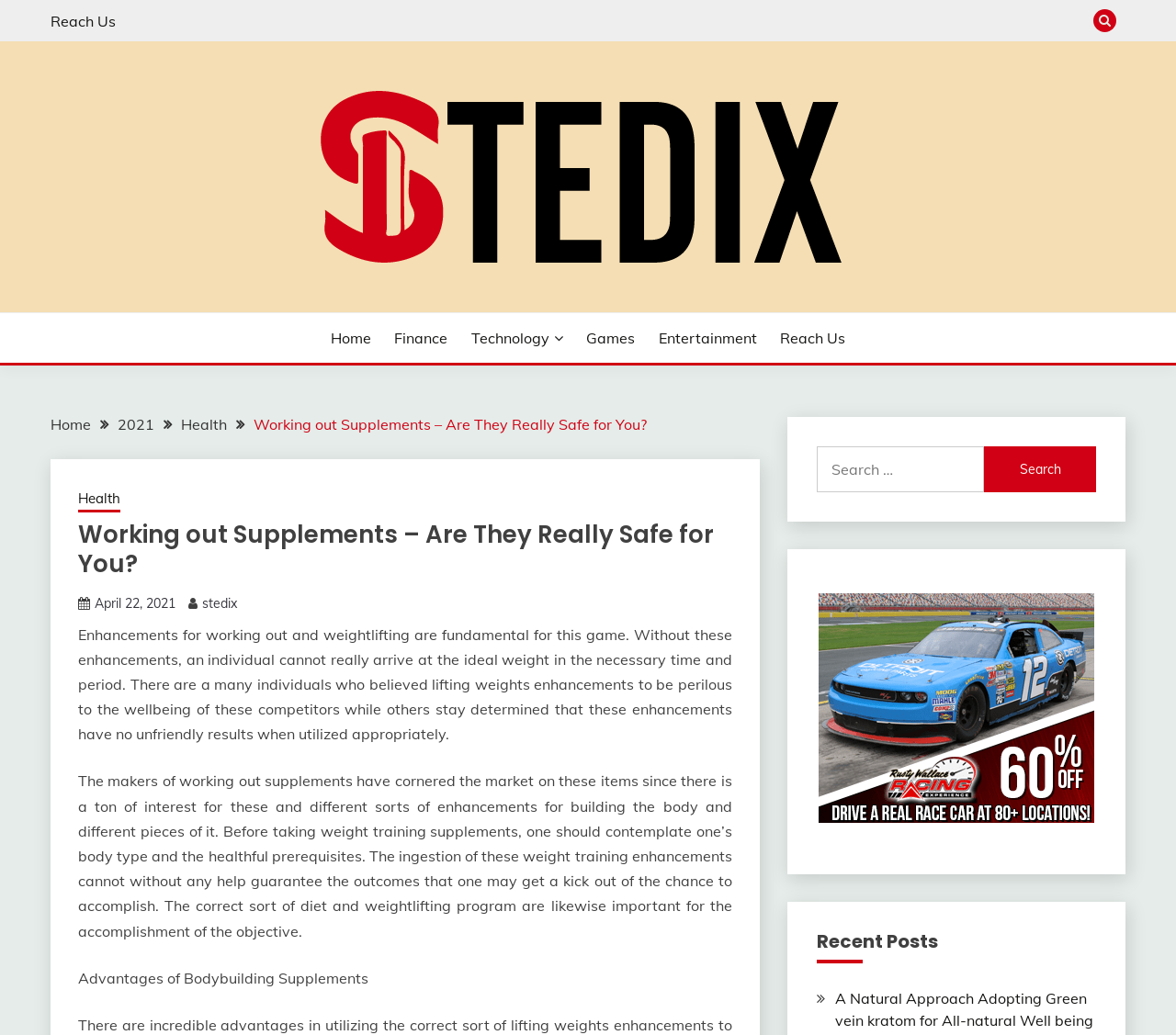Please find the top heading of the webpage and generate its text.

Working out Supplements – Are They Really Safe for You?